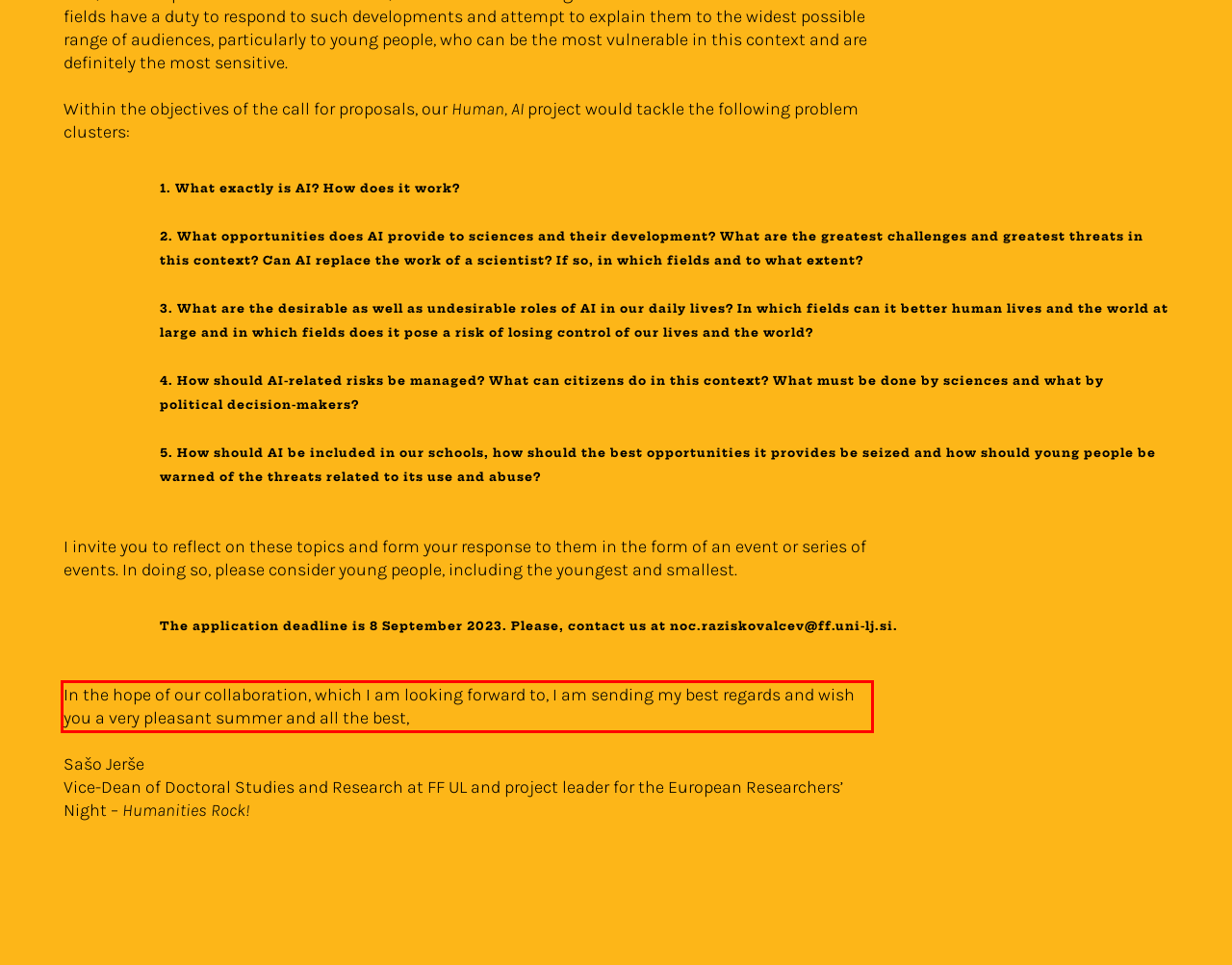Analyze the red bounding box in the provided webpage screenshot and generate the text content contained within.

In the hope of our collaboration, which I am looking forward to, I am sending my best regards and wish you a very pleasant summer and all the best,